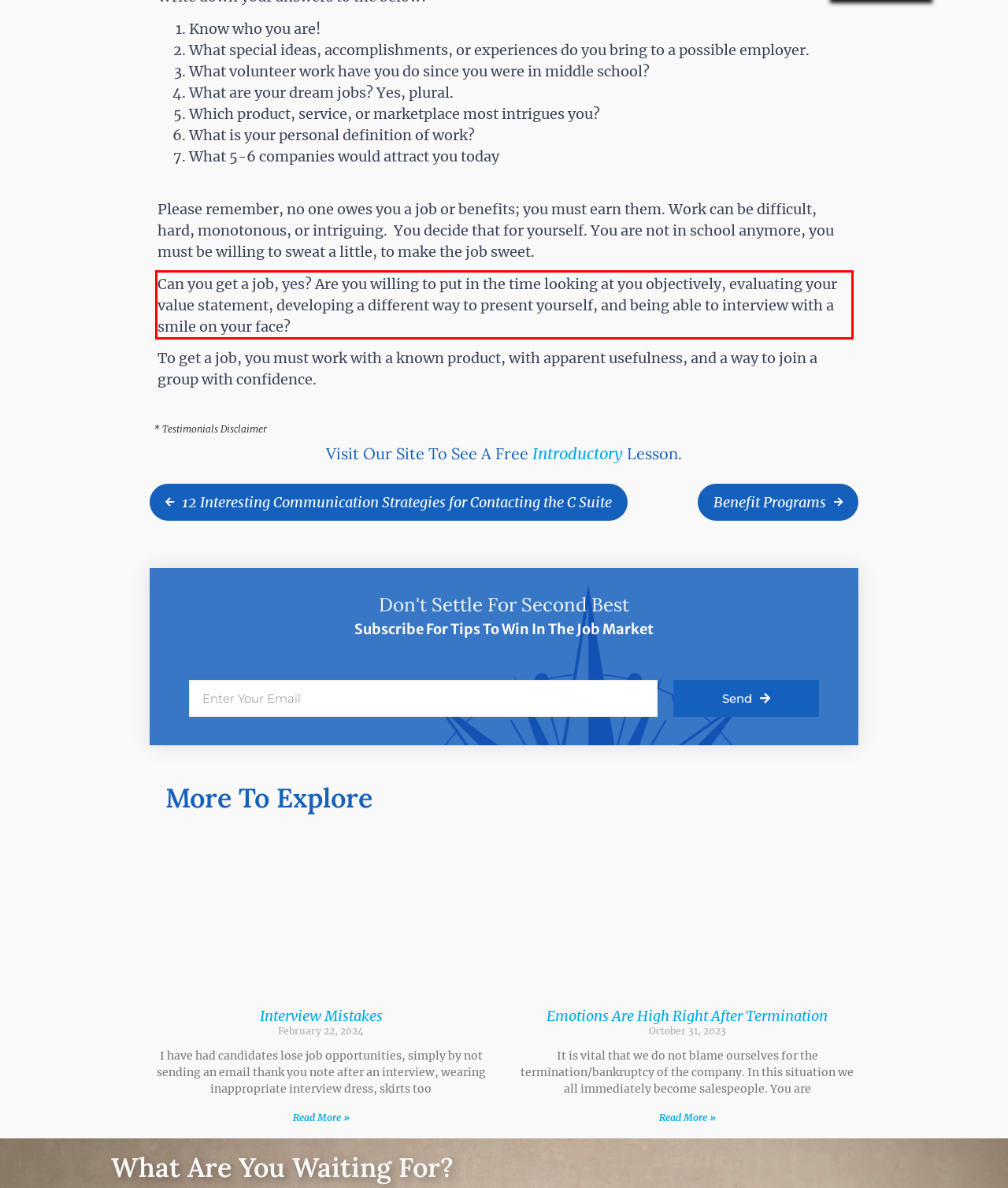By examining the provided screenshot of a webpage, recognize the text within the red bounding box and generate its text content.

Can you get a job, yes? Are you willing to put in the time looking at you objectively, evaluating your value statement, developing a different way to present yourself, and being able to interview with a smile on your face?